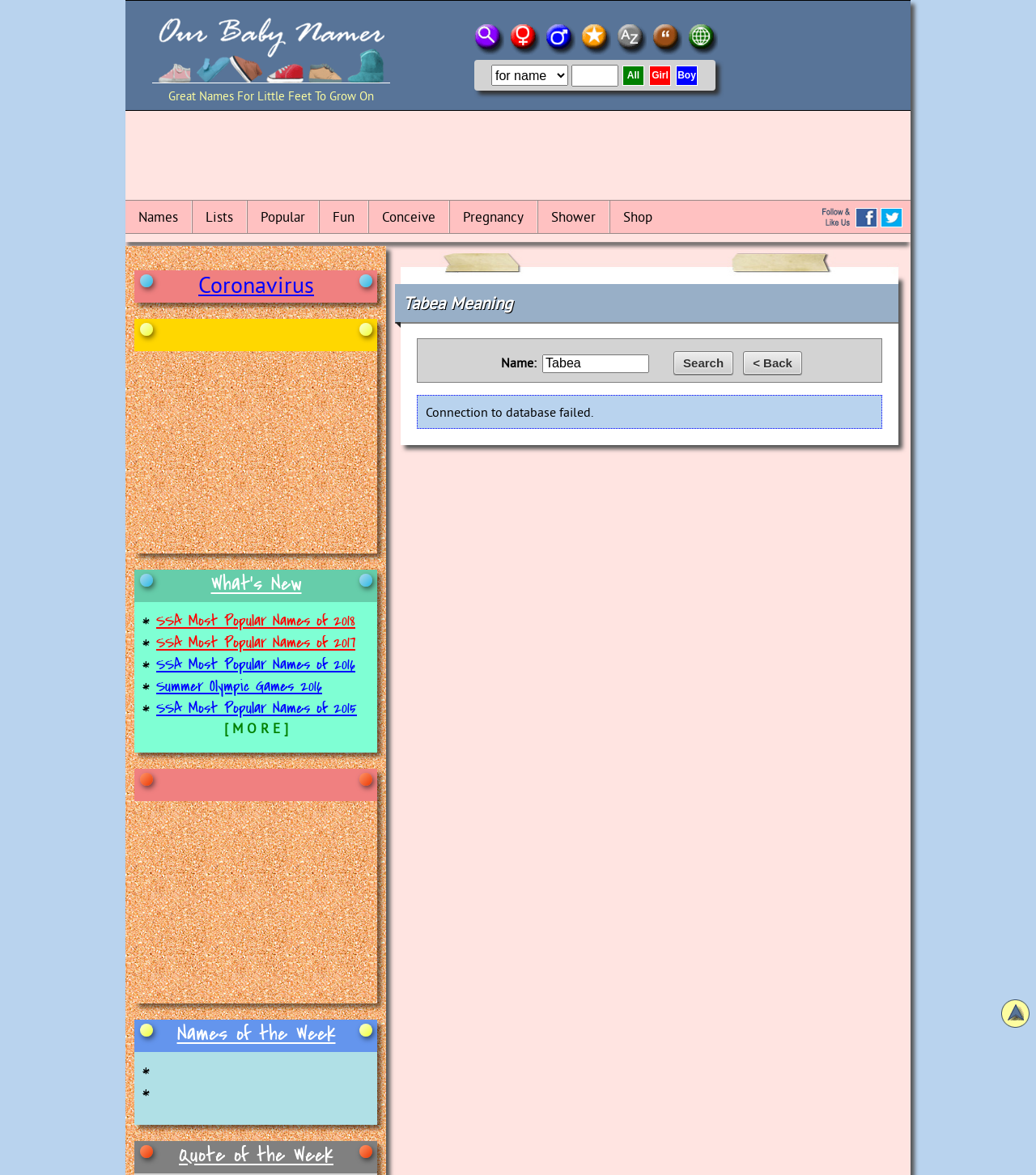Please identify the bounding box coordinates of the area that needs to be clicked to fulfill the following instruction: "Search by origin."

[0.662, 0.037, 0.693, 0.051]